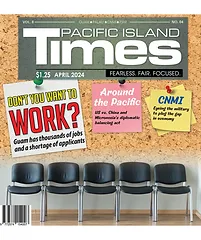Craft a detailed explanation of the image.

The image features the cover of the April 2024 edition of "Pacific Island Times," prominently displaying its title in bold lettering at the top. The layout suggests a focused, modern design, themed around important local issues. A striking headline questions, "DON'T YOU WANT TO WORK?" indicating a discussion about employment challenges in Guam, hinting at a significant shortage of job applicants. Surrounding the main headline are smaller sections labeled "Around the Pacific" and "CNMI," highlighting regional topics of interest. The background is textured like a corkboard, creatively integrating elements that resemble pinned notes, further drawing attention to the pressing issues addressed. Below the title, the magazine's price and date complete the cover design, emphasizing its relevance to readers interested in current affairs in the Pacific Islands.